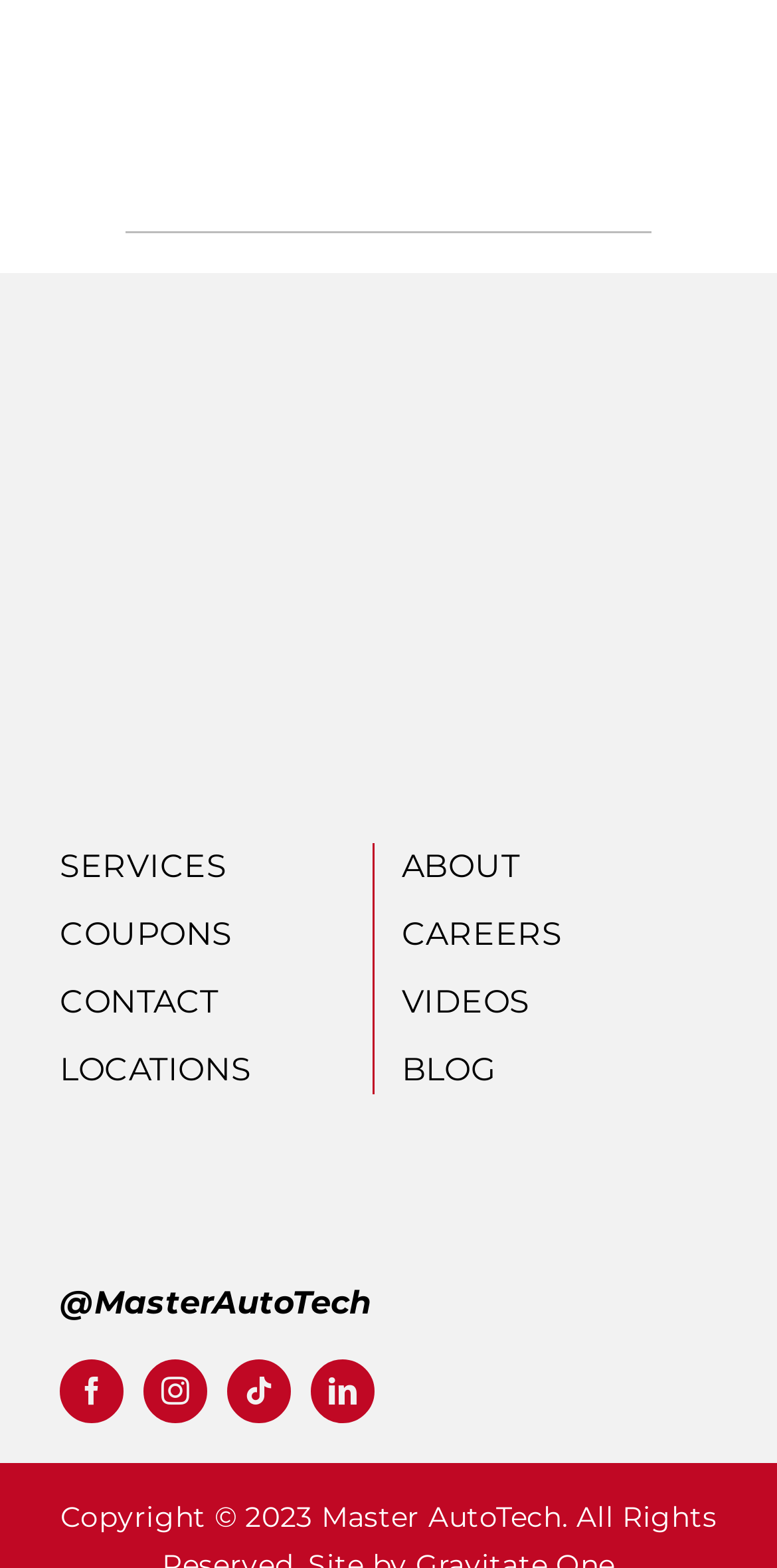Show the bounding box coordinates of the region that should be clicked to follow the instruction: "visit the CONTACT page."

[0.077, 0.624, 0.481, 0.654]